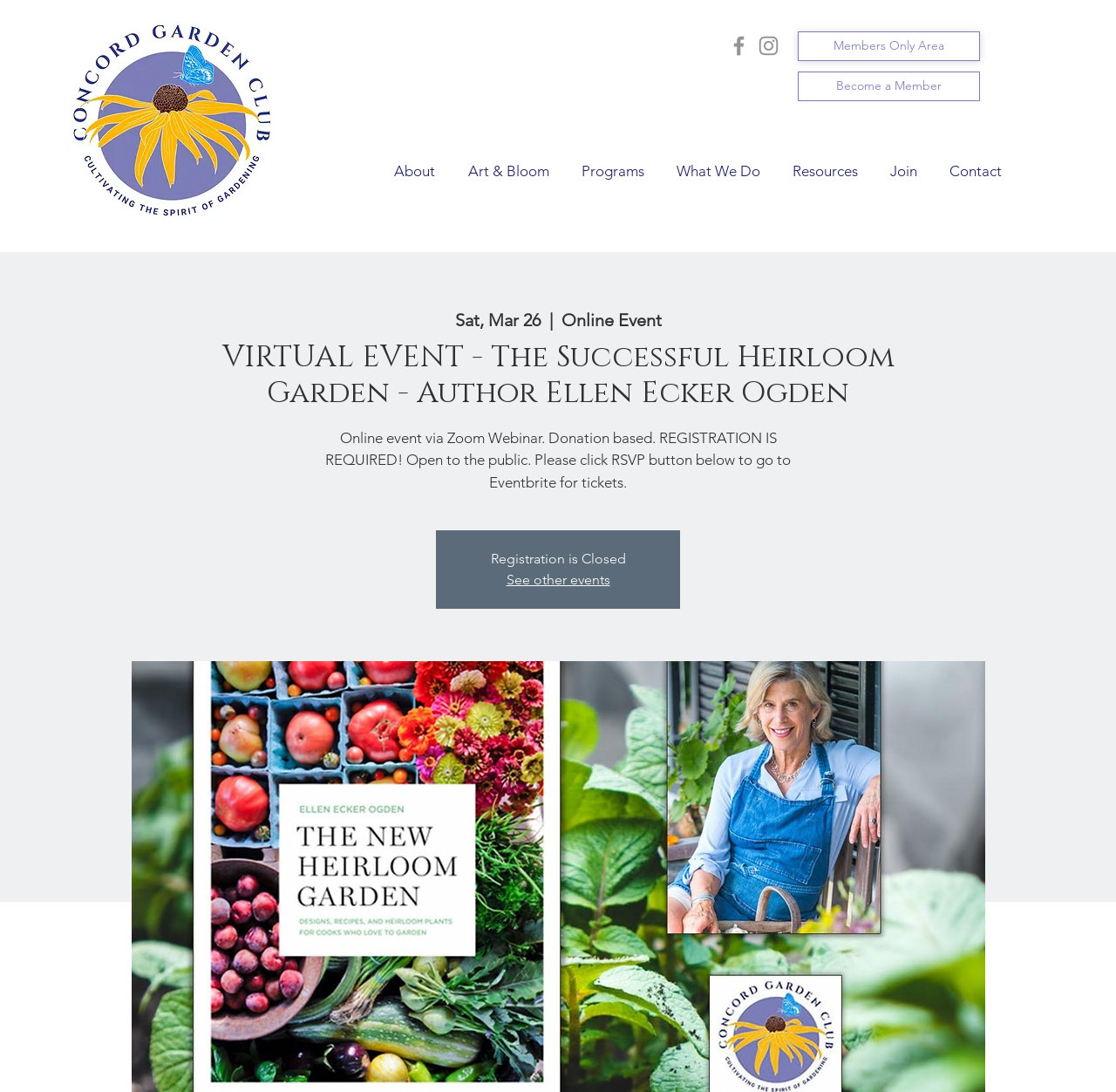Please answer the following question using a single word or phrase: What is the topic of the virtual event?

Heirloom Garden